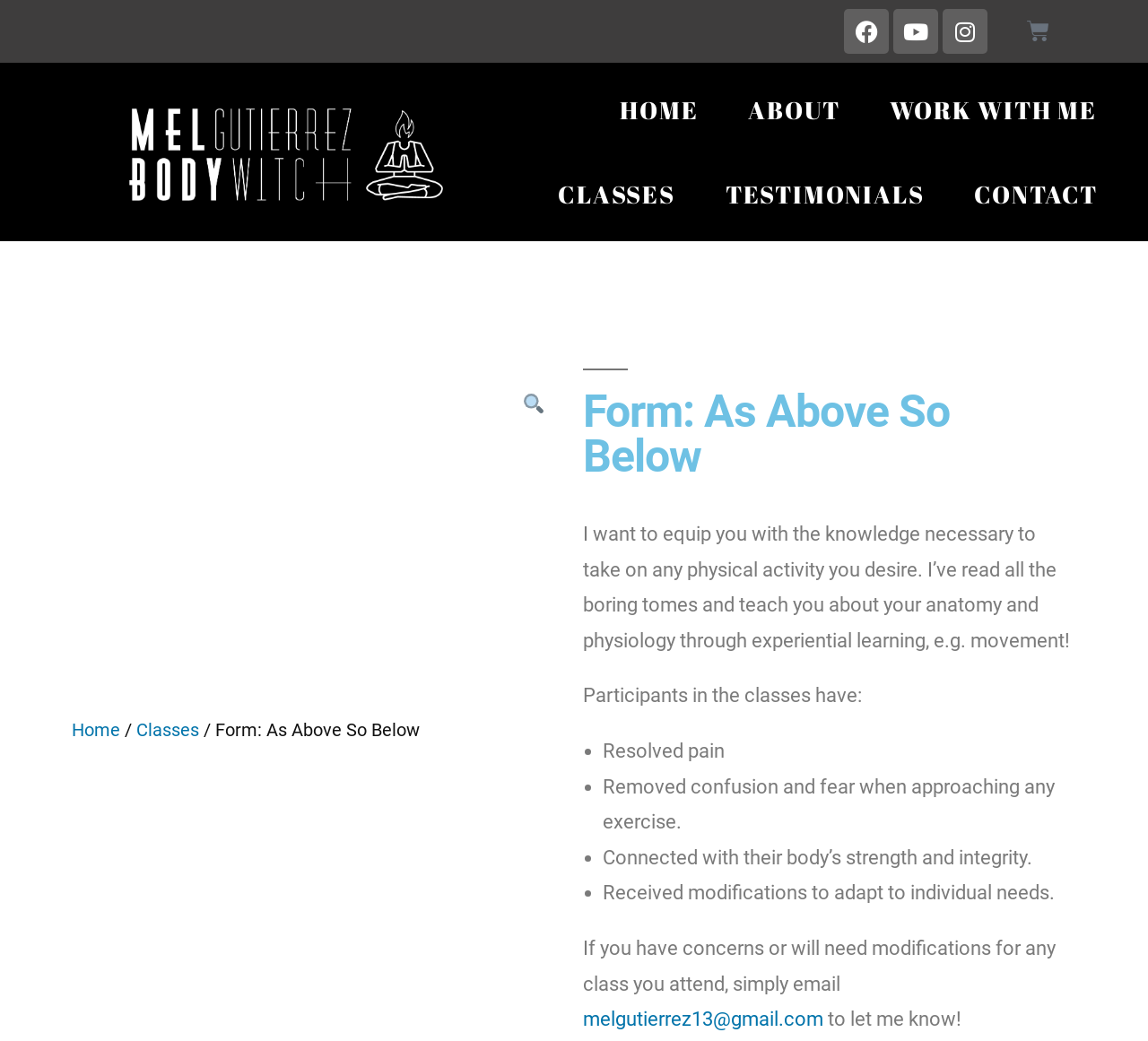Pinpoint the bounding box coordinates of the clickable area necessary to execute the following instruction: "Open Facebook page". The coordinates should be given as four float numbers between 0 and 1, namely [left, top, right, bottom].

[0.735, 0.009, 0.774, 0.052]